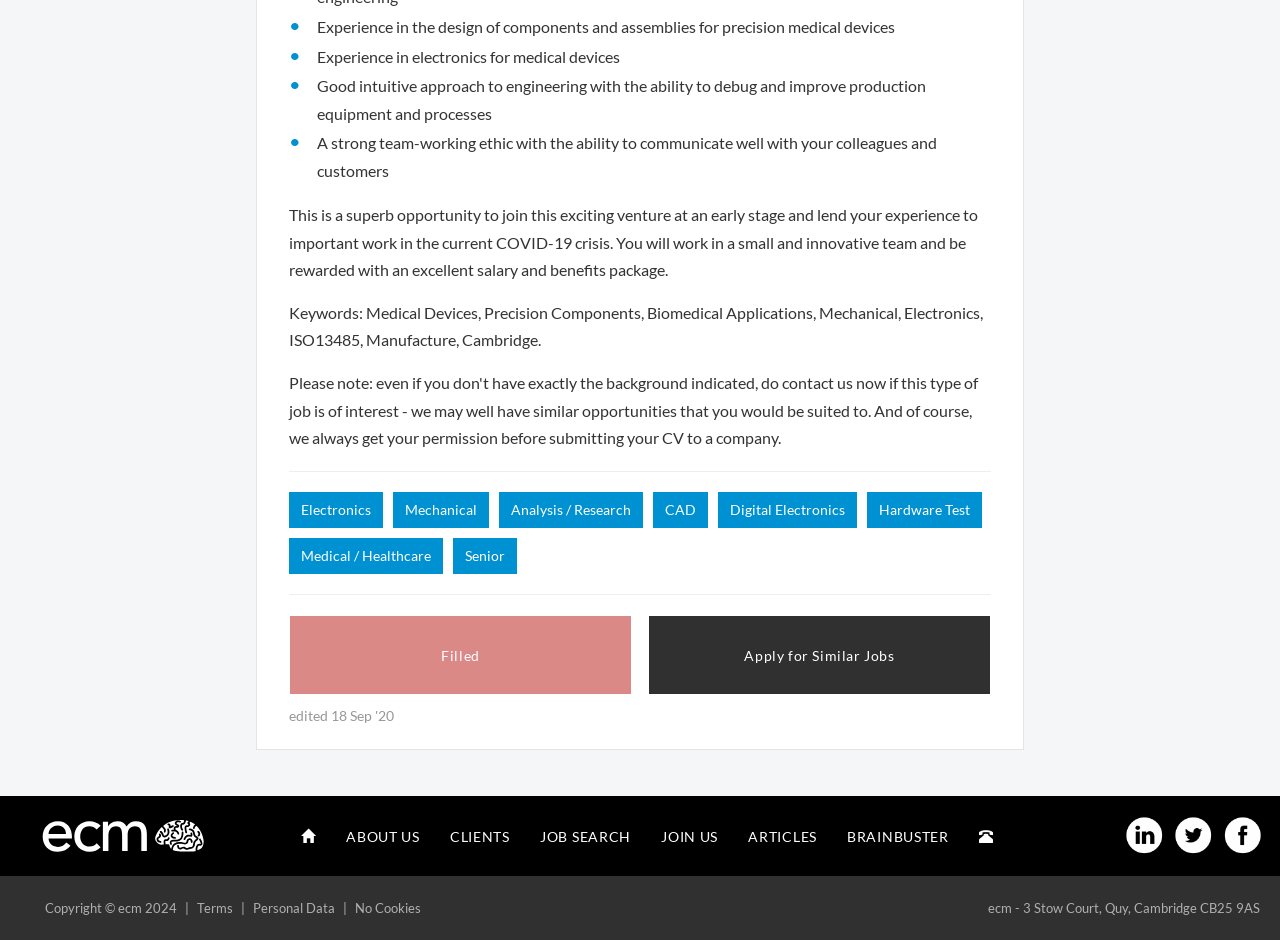What is the location of the company?
Provide an in-depth and detailed answer to the question.

The location of the company is mentioned at the bottom of the page as 'ecm - 3 Stow Court, Quy, Cambridge CB25 9AS'.